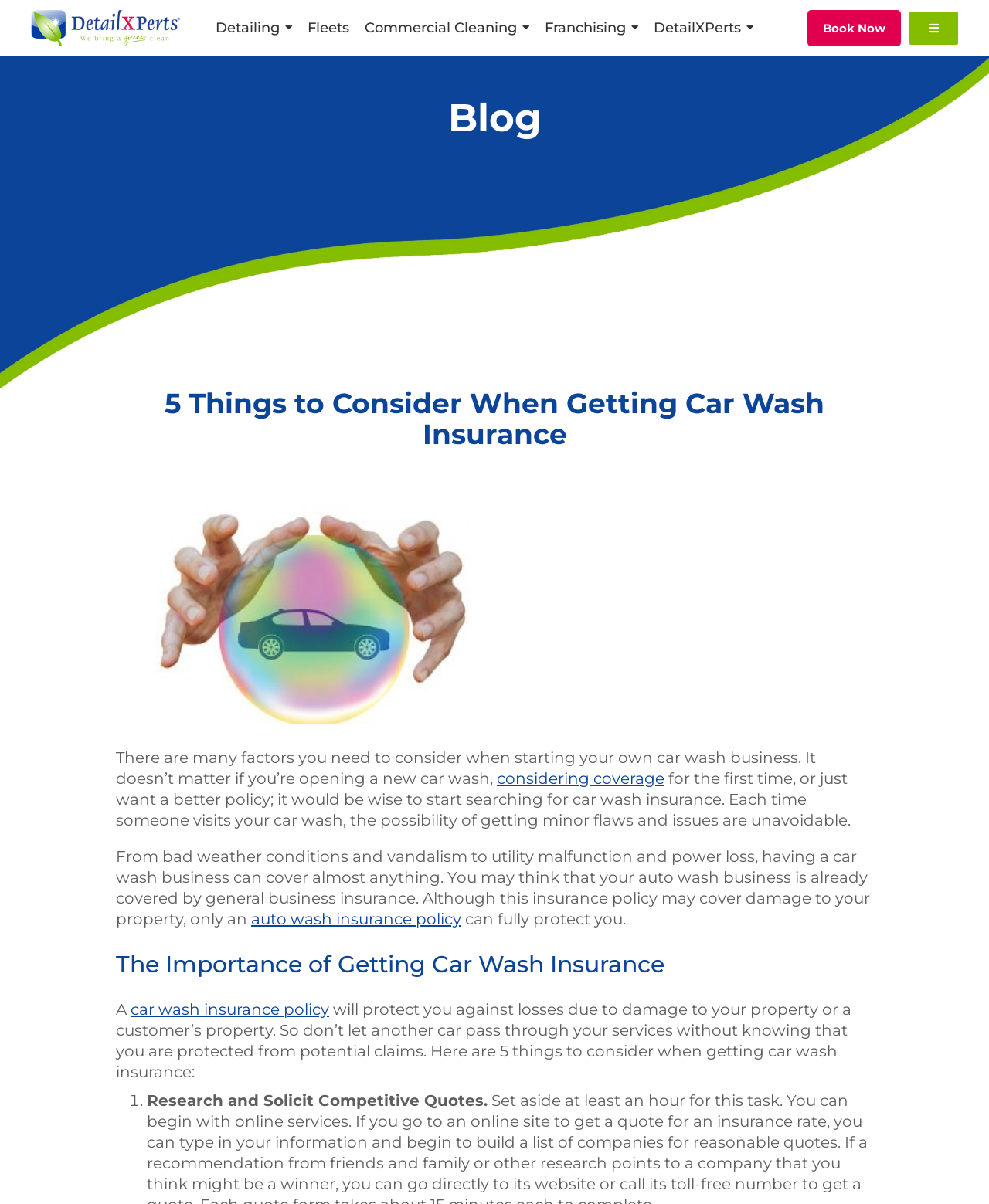Answer the question below using just one word or a short phrase: 
What is one factor to consider when starting a car wash business?

Minor flaws and issues